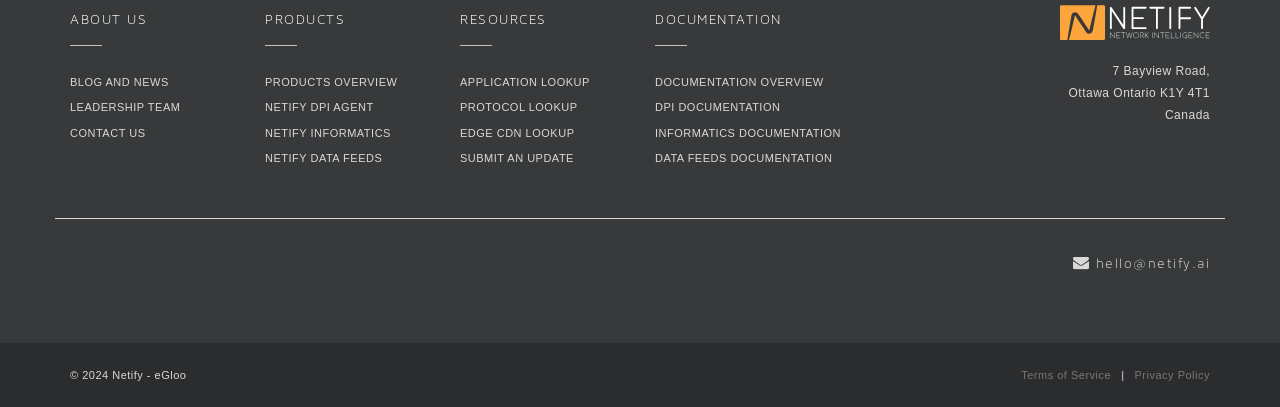Find the bounding box coordinates for the HTML element described as: "Blog and News". The coordinates should consist of four float values between 0 and 1, i.e., [left, top, right, bottom].

[0.055, 0.187, 0.132, 0.216]